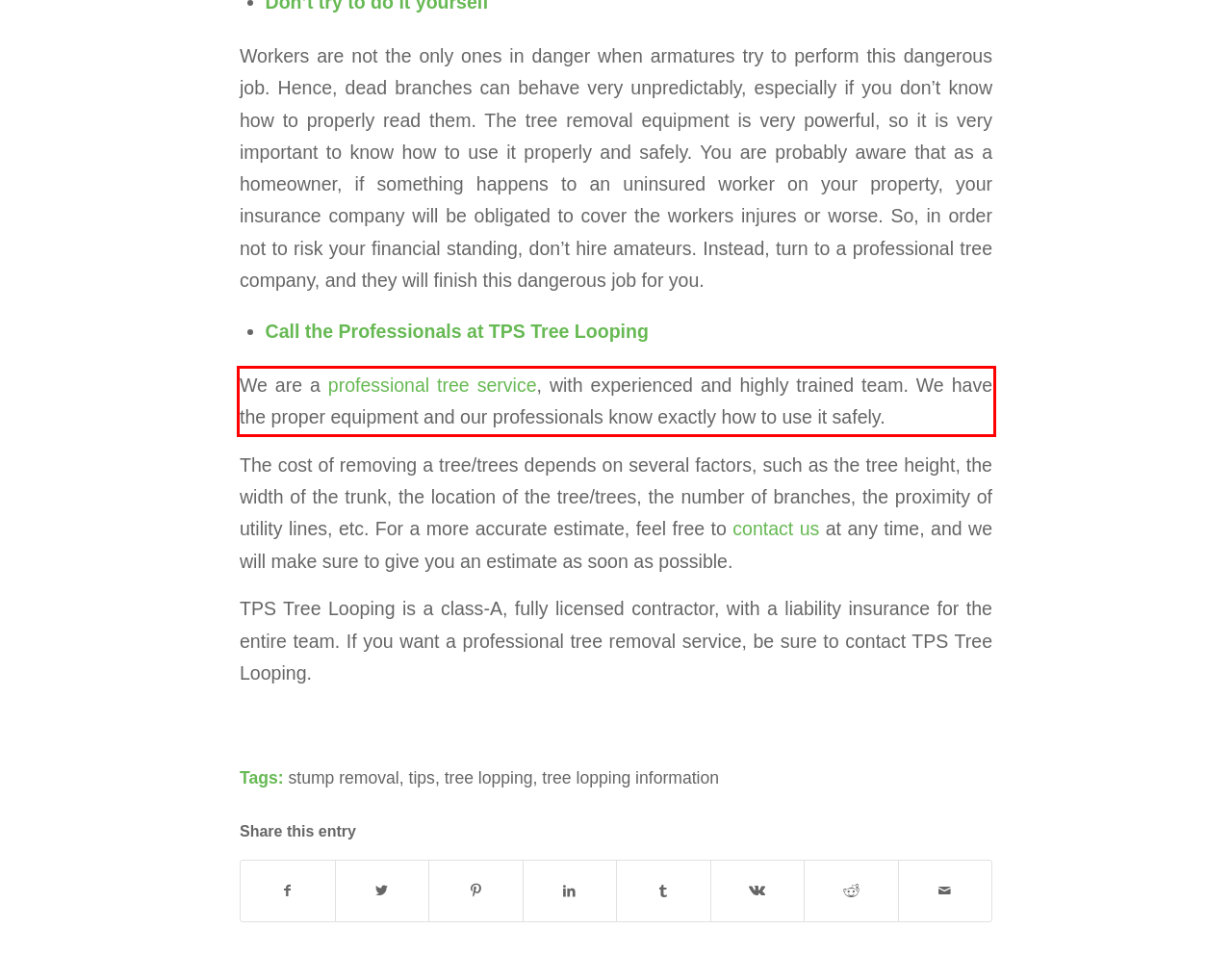Given a screenshot of a webpage with a red bounding box, extract the text content from the UI element inside the red bounding box.

We are a professional tree service, with experienced and highly trained team. We have the proper equipment and our professionals know exactly how to use it safely.